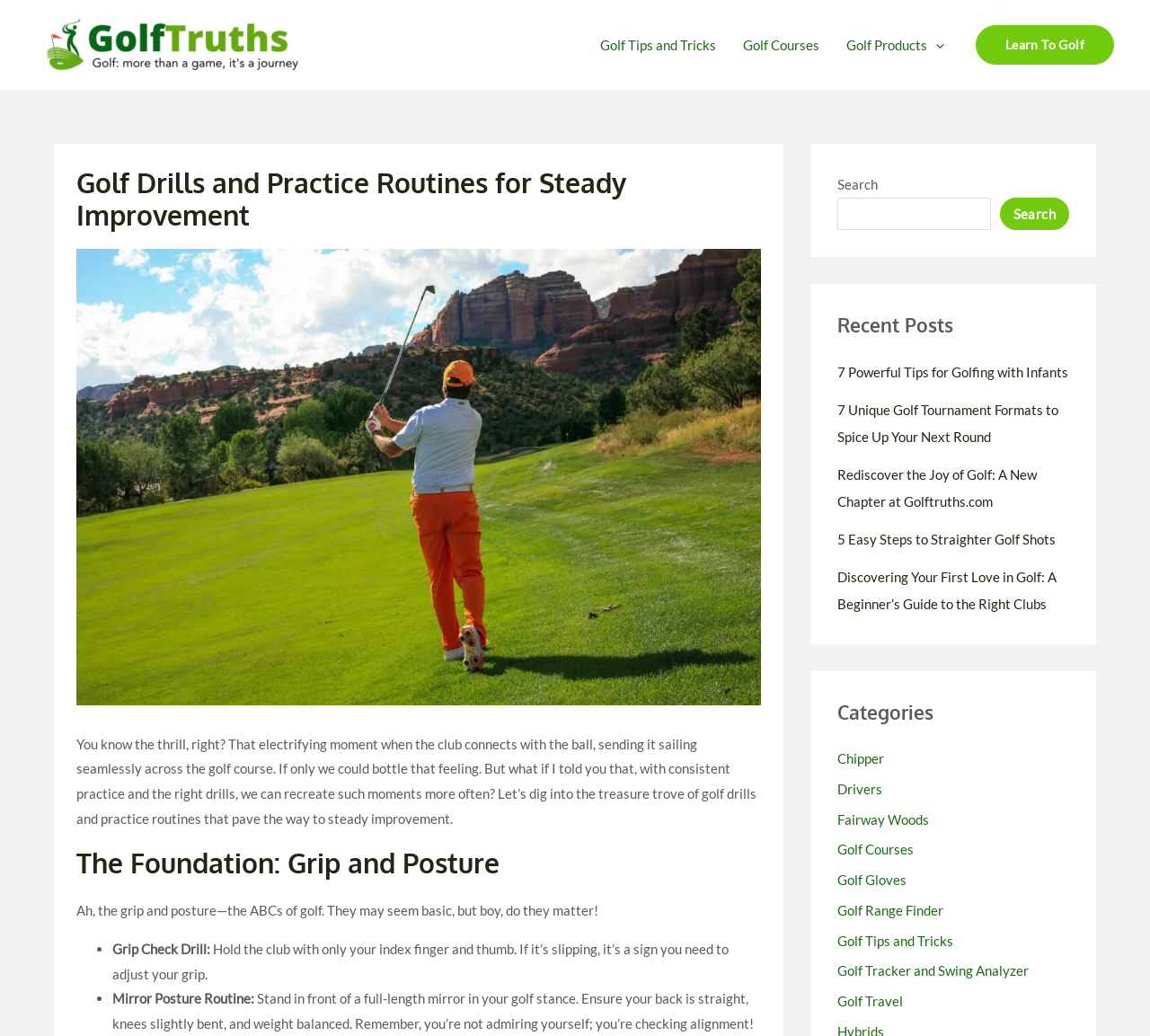Please identify the bounding box coordinates of the area that needs to be clicked to follow this instruction: "Check the 'RECENT POSTS' section".

None